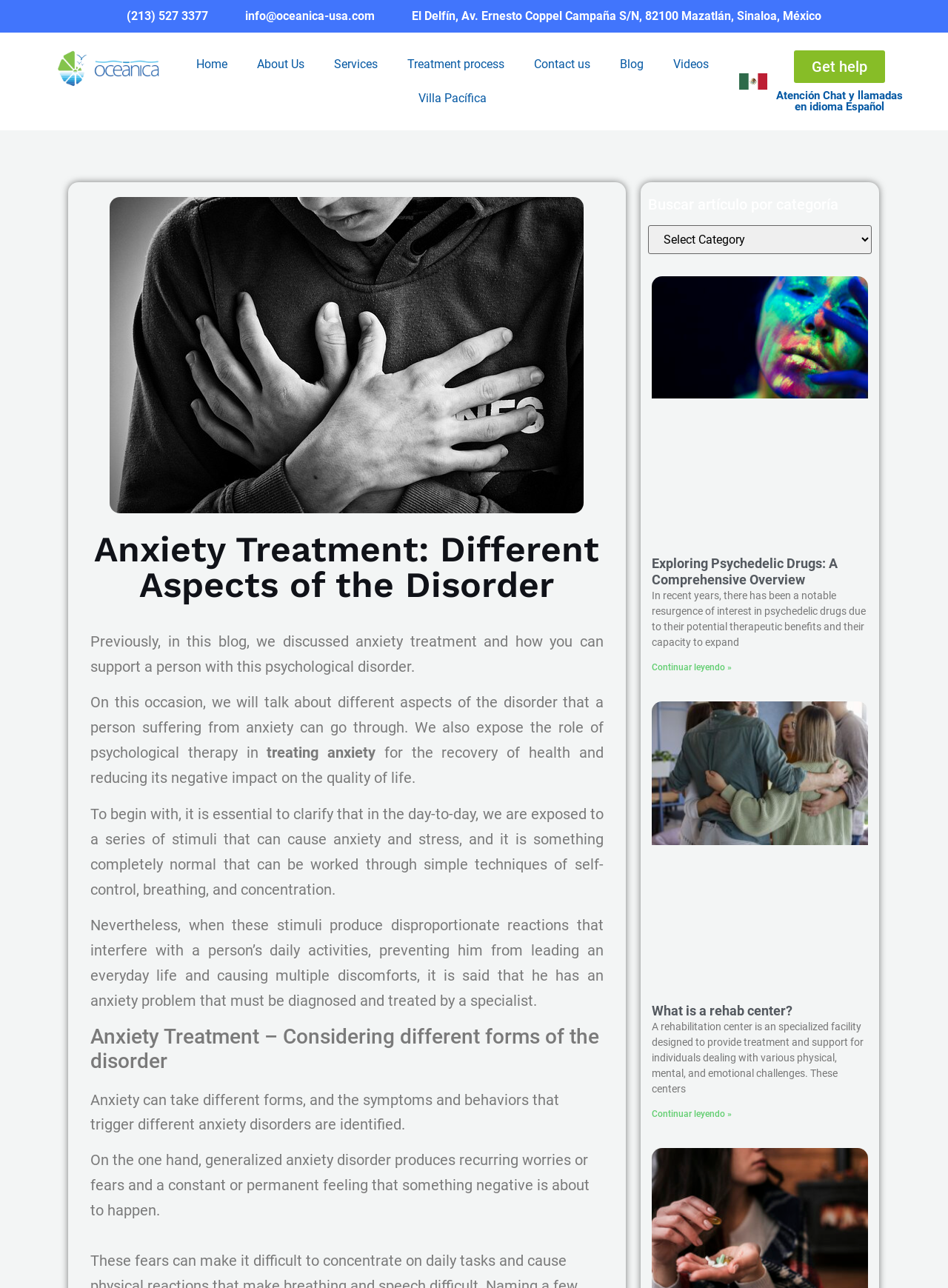How many links are in the main navigation menu?
From the image, respond with a single word or phrase.

7